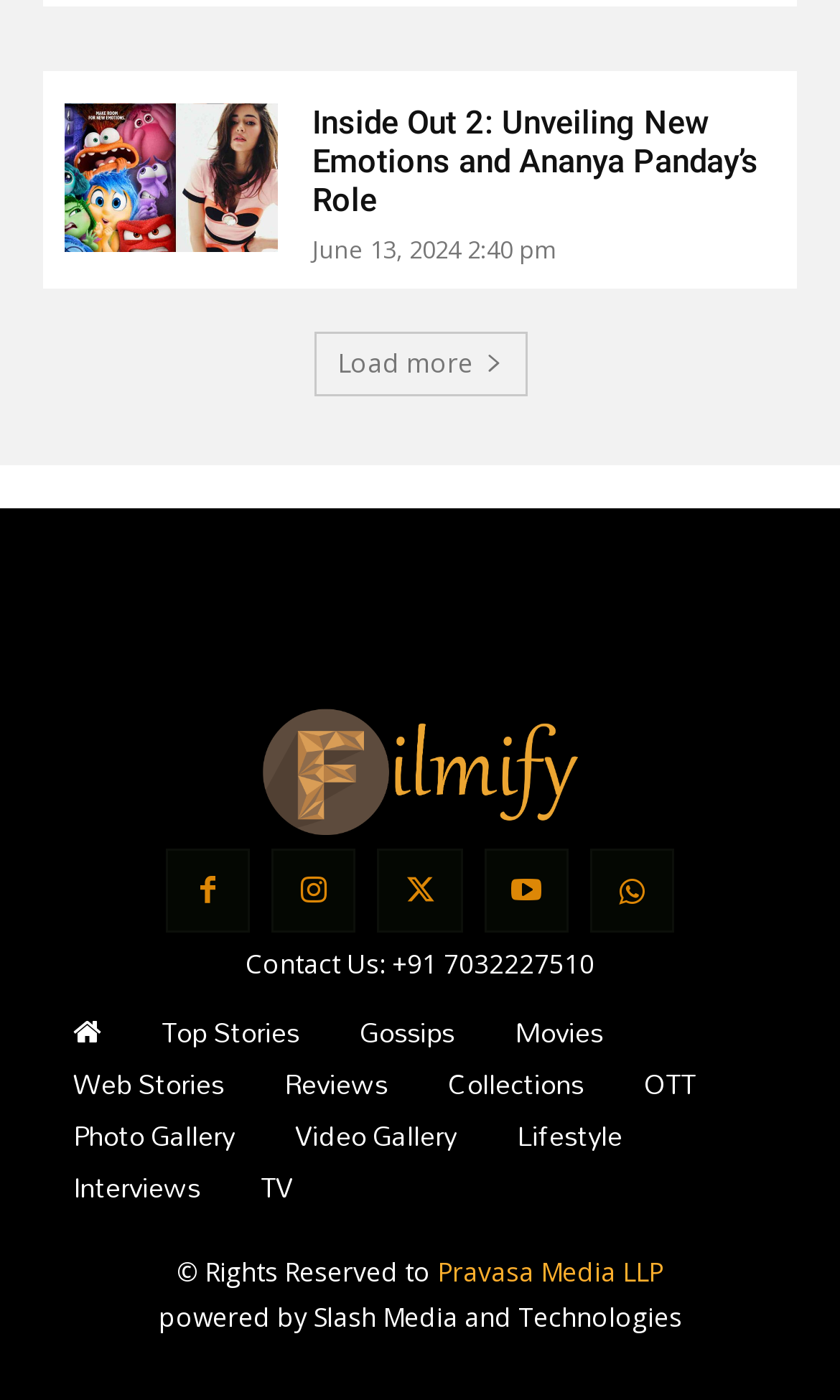Determine the bounding box coordinates of the element that should be clicked to execute the following command: "Click on the article about Inside Out 2".

[0.372, 0.074, 0.923, 0.157]